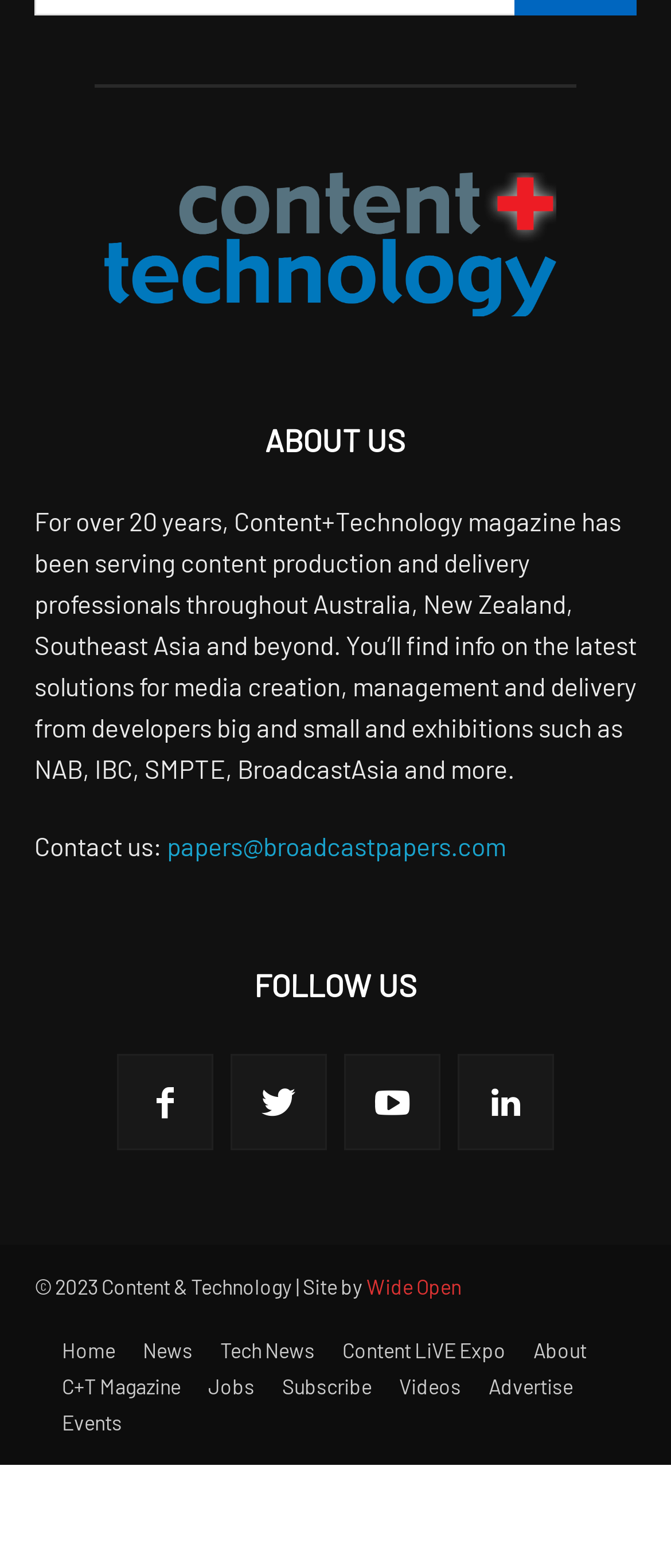Show the bounding box coordinates of the region that should be clicked to follow the instruction: "View the 'About Us' page."

[0.795, 0.853, 0.874, 0.868]